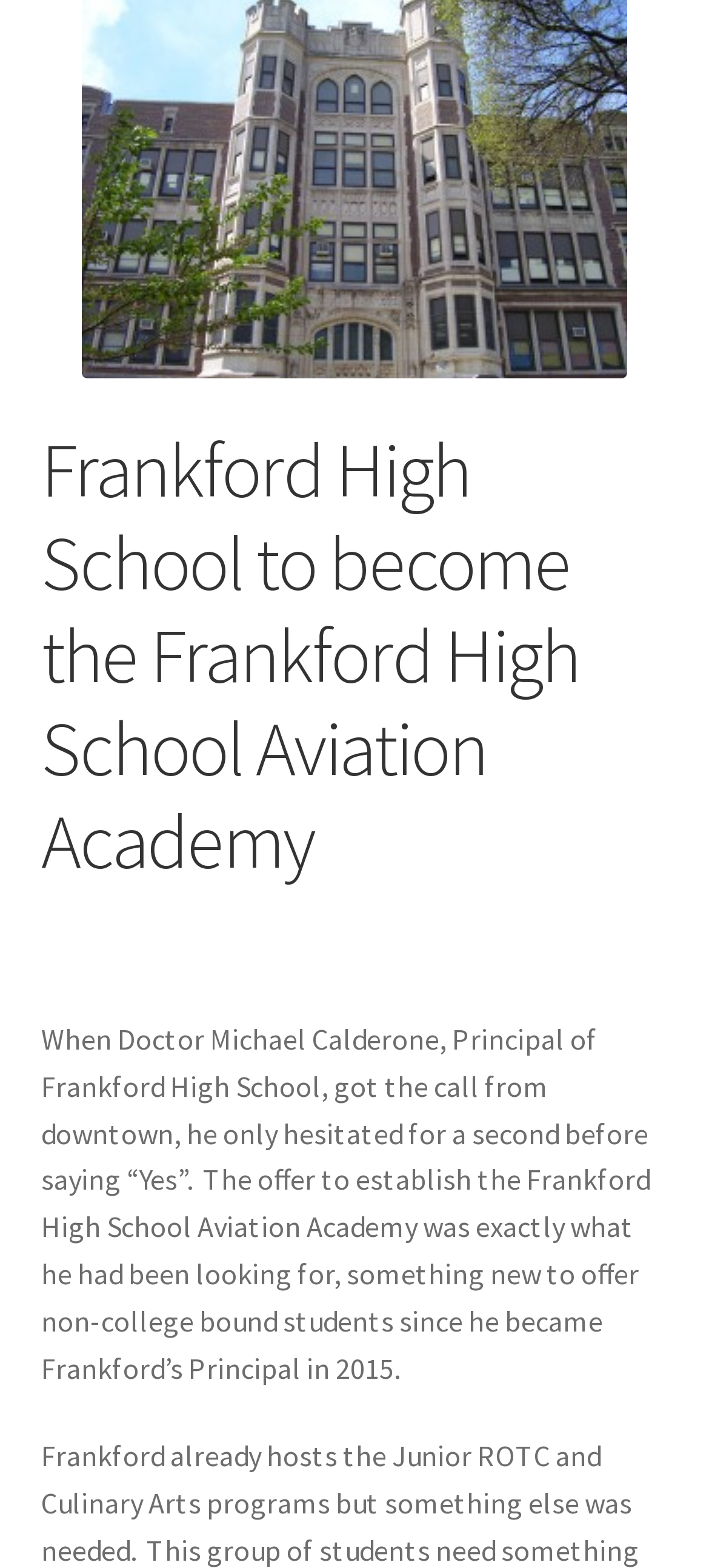Given the element description, predict the bounding box coordinates in the format (top-left x, top-left y, bottom-right x, bottom-right y), using floating point numbers between 0 and 1: Contact

[0.058, 0.11, 0.942, 0.172]